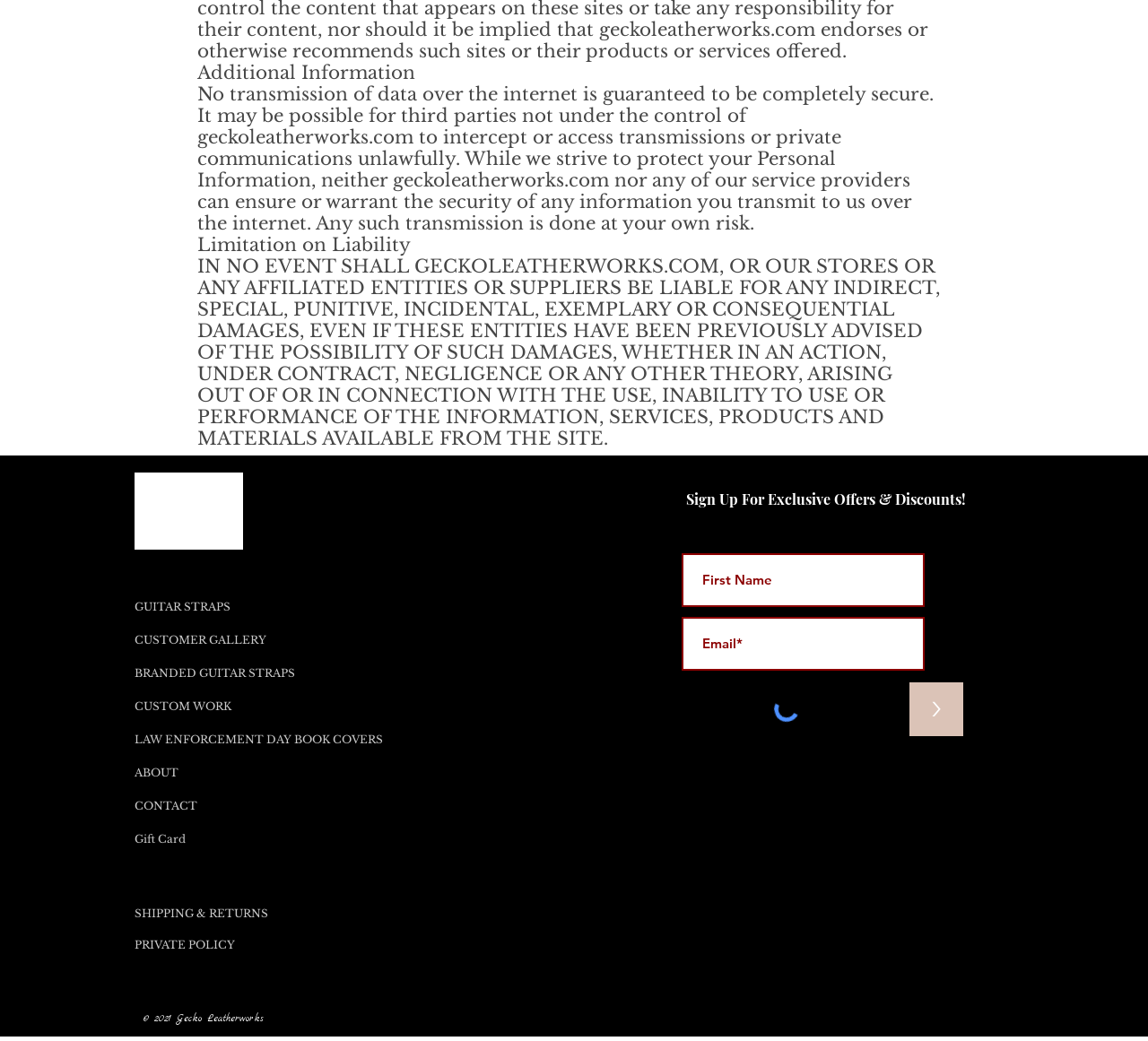Can you pinpoint the bounding box coordinates for the clickable element required for this instruction: "Click the 'PRIVATE POLICY' link"? The coordinates should be four float numbers between 0 and 1, i.e., [left, top, right, bottom].

[0.117, 0.891, 0.228, 0.926]